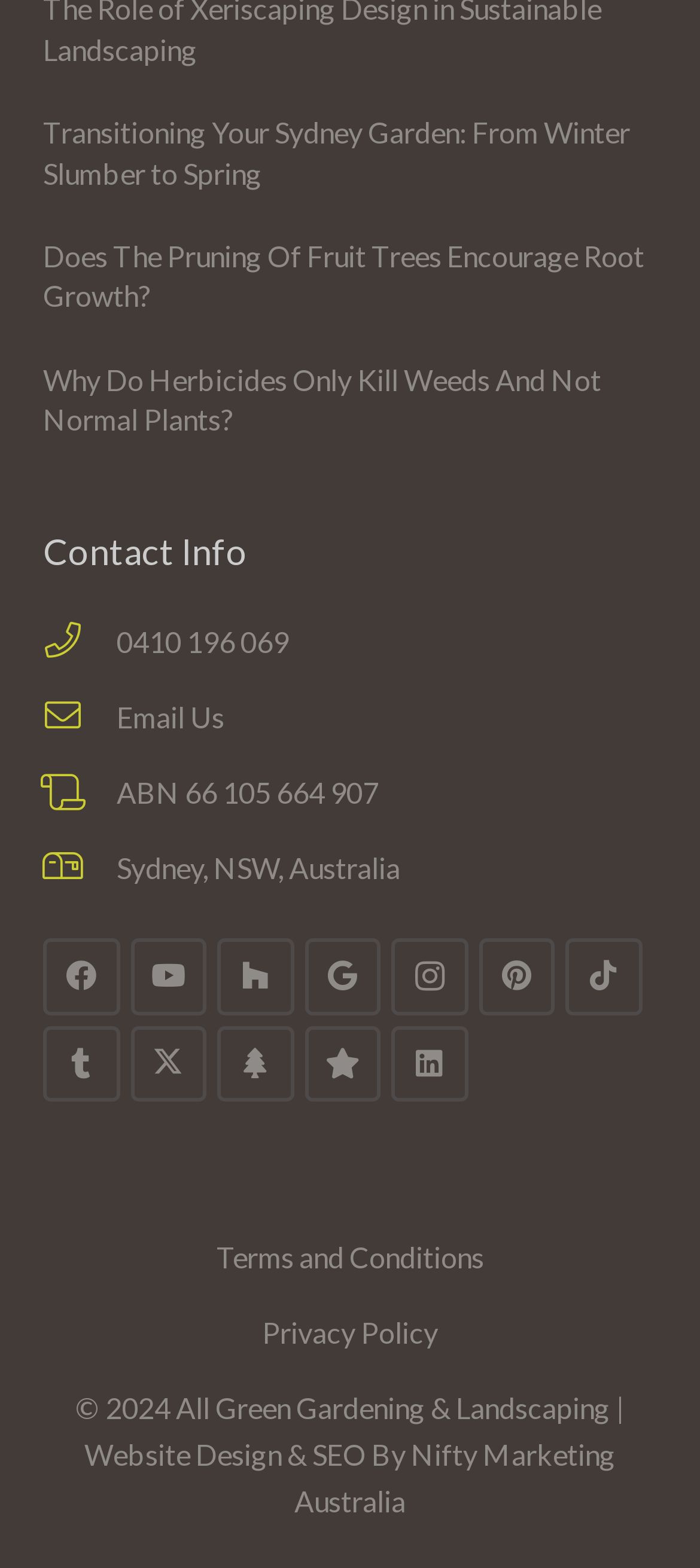How many phone numbers are listed?
Using the image as a reference, deliver a detailed and thorough answer to the question.

I found only one phone number listed on the webpage, which is 0410 196 069, mentioned twice in the contact information section.